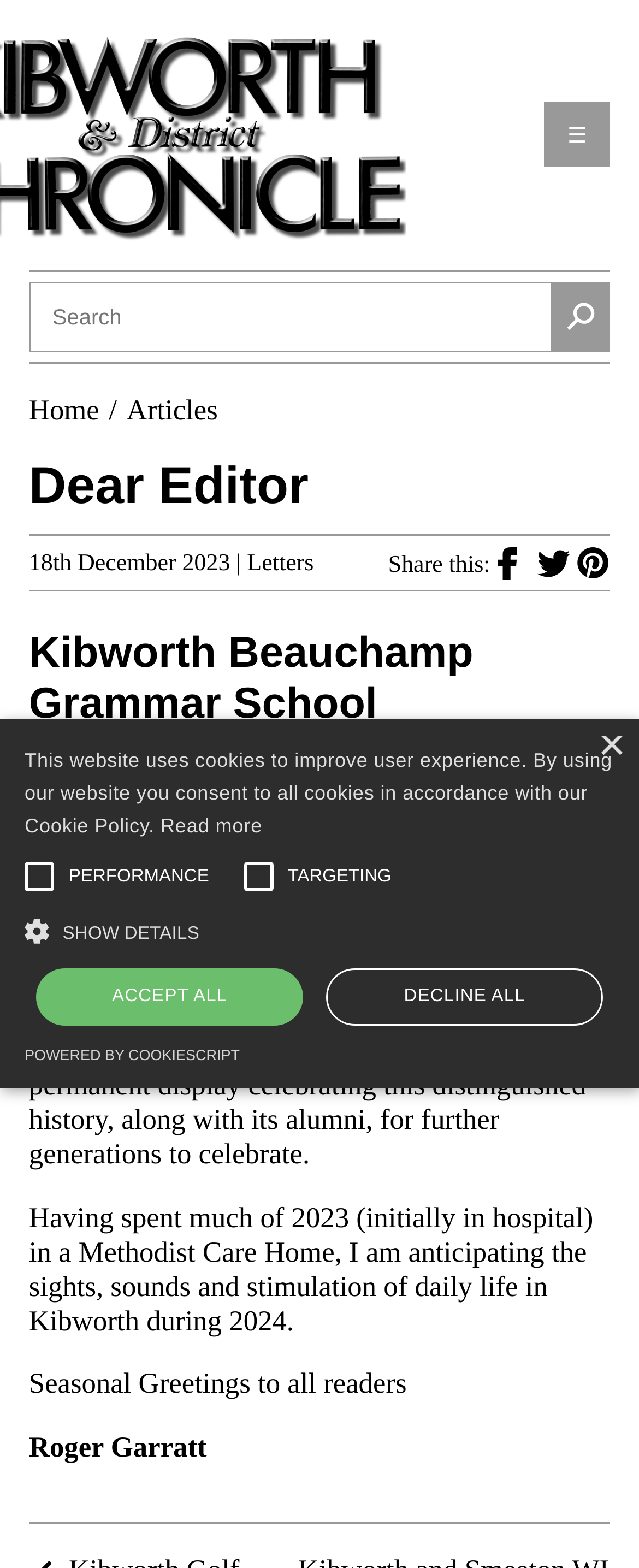Use one word or a short phrase to answer the question provided: 
How many social media sharing options are available?

3